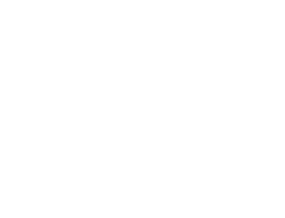Provide a single word or phrase to answer the given question: 
Where are these machines typically used?

Commercial egg production facilities